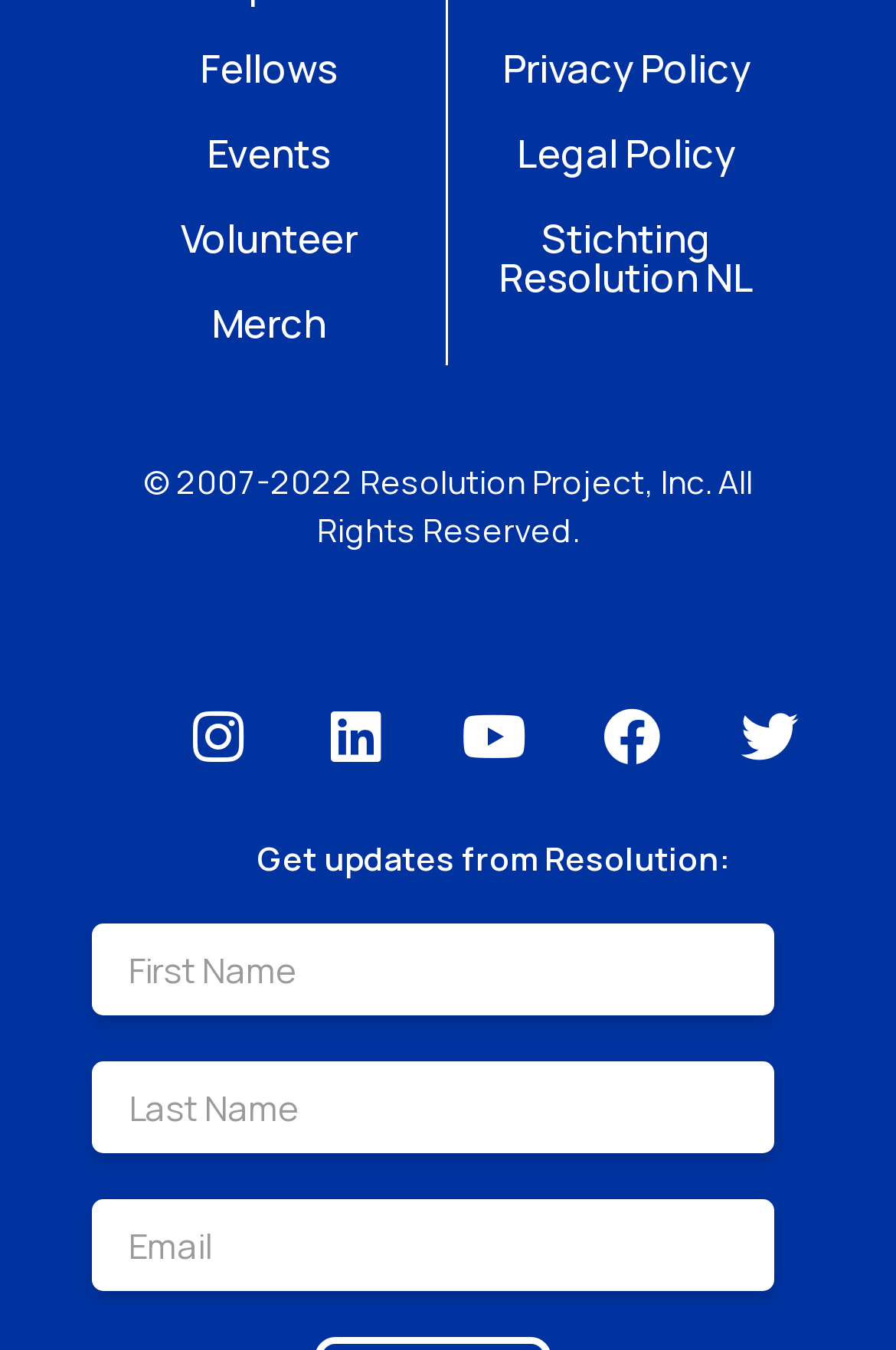Kindly determine the bounding box coordinates of the area that needs to be clicked to fulfill this instruction: "Enter First Name".

[0.103, 0.685, 0.864, 0.753]